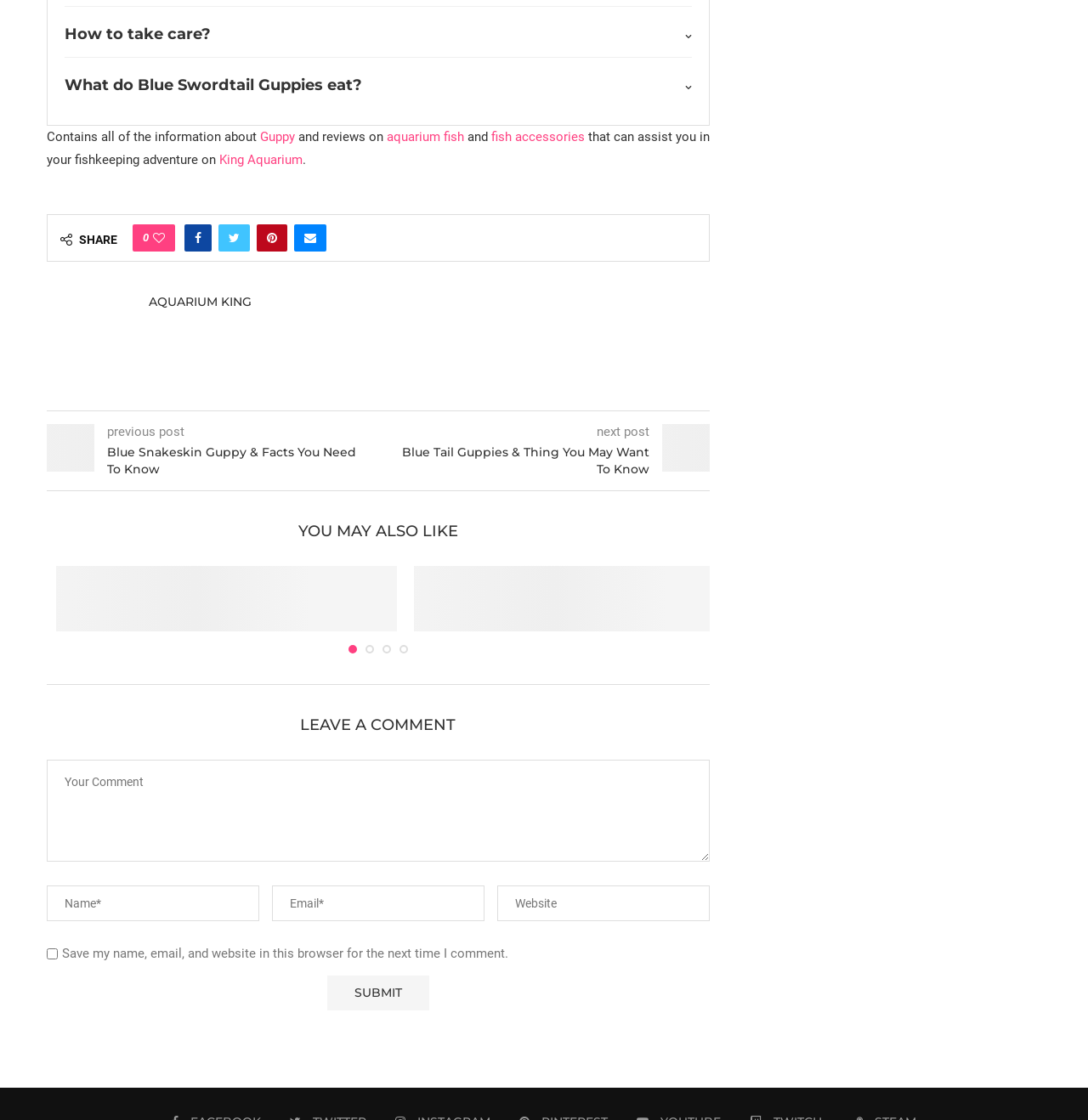Please identify the bounding box coordinates of the element on the webpage that should be clicked to follow this instruction: "Click on the link to King Aquarium". The bounding box coordinates should be given as four float numbers between 0 and 1, formatted as [left, top, right, bottom].

[0.202, 0.136, 0.278, 0.15]